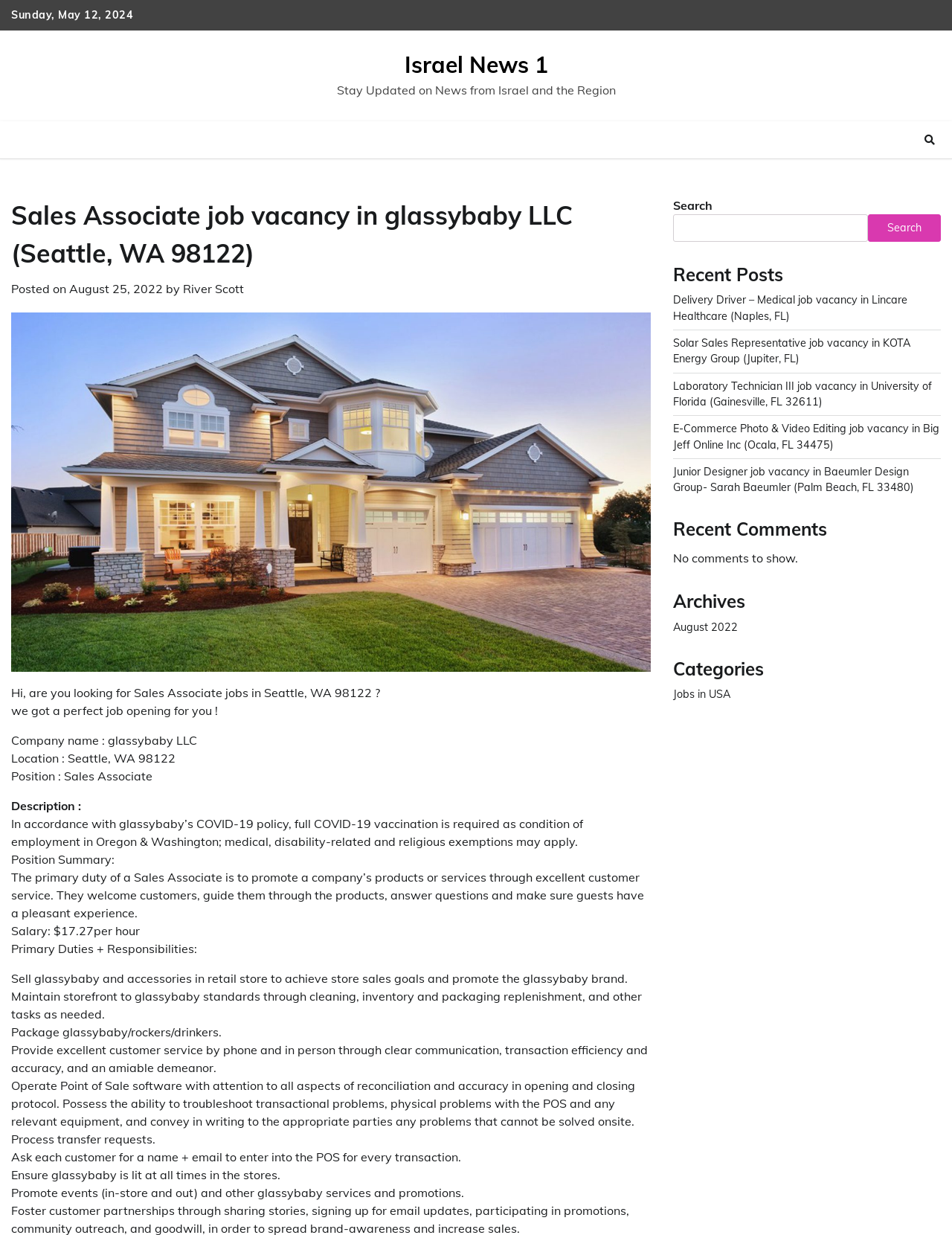Find and indicate the bounding box coordinates of the region you should select to follow the given instruction: "Explore the article about The Catholic Defender: The Call For Vigilance".

None